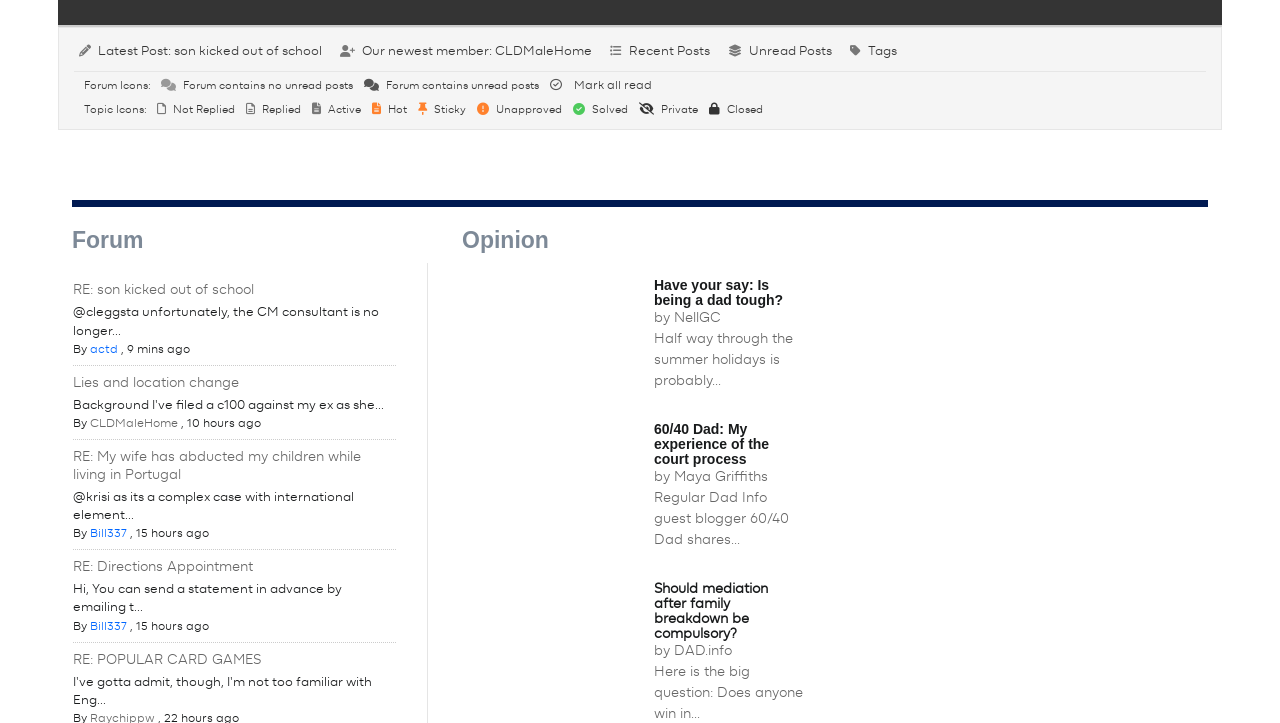Indicate the bounding box coordinates of the clickable region to achieve the following instruction: "View the latest post."

[0.136, 0.063, 0.251, 0.081]